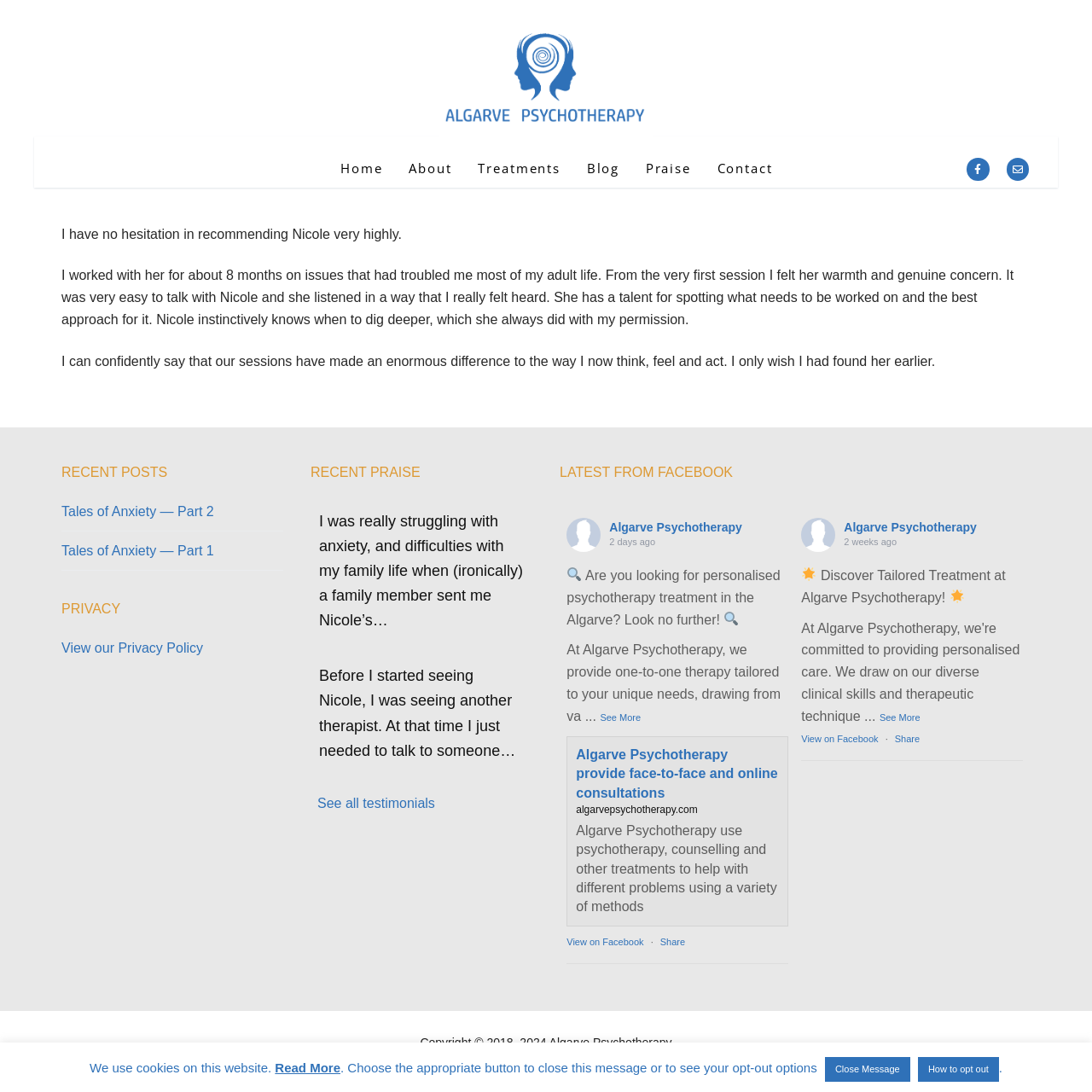Using the details in the image, give a detailed response to the question below:
What is the topic of the article with the title 'Tales of Anxiety — Part 2'?

I found this answer by looking at the 'RECENT POSTS' section, where I saw a link to an article titled 'Tales of Anxiety — Part 2', which suggests that the topic of the article is anxiety.